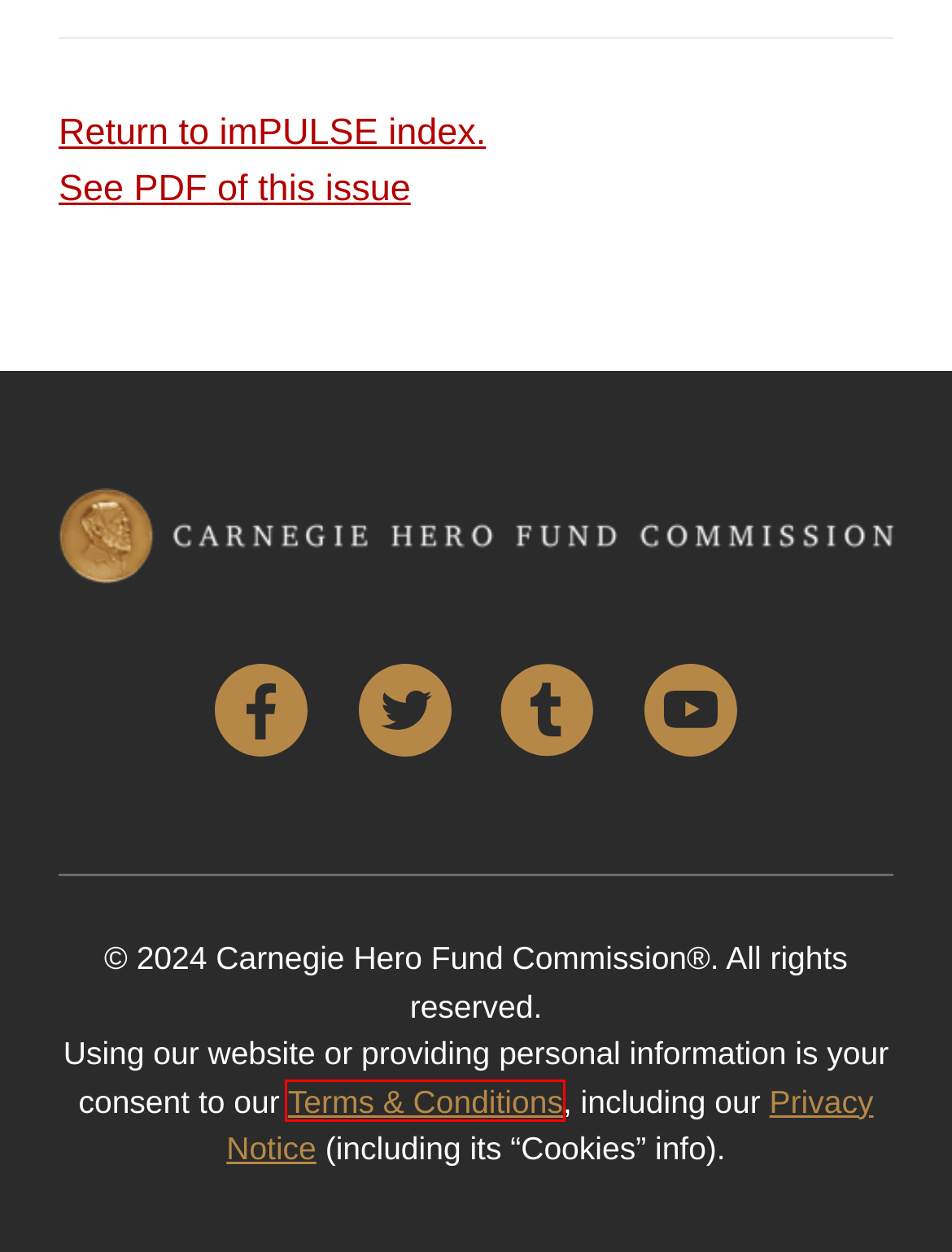Analyze the screenshot of a webpage featuring a red rectangle around an element. Pick the description that best fits the new webpage after interacting with the element inside the red bounding box. Here are the candidates:
A. Latest Award Announcements – Carnegie Hero Fund Commission
B. A New Century of Heroes – Carnegie Hero Fund Commission
C. Award Consideration Process – Carnegie Hero Fund Commission
D. Privacy Policy – Carnegie Hero Fund Commission
E. Mission – Carnegie Hero Fund Commission
F. News – Carnegie Hero Fund Commission
G. Terms & Conditions – Carnegie Hero Fund Commission
H. Carnegie Hero Fund Commission

G